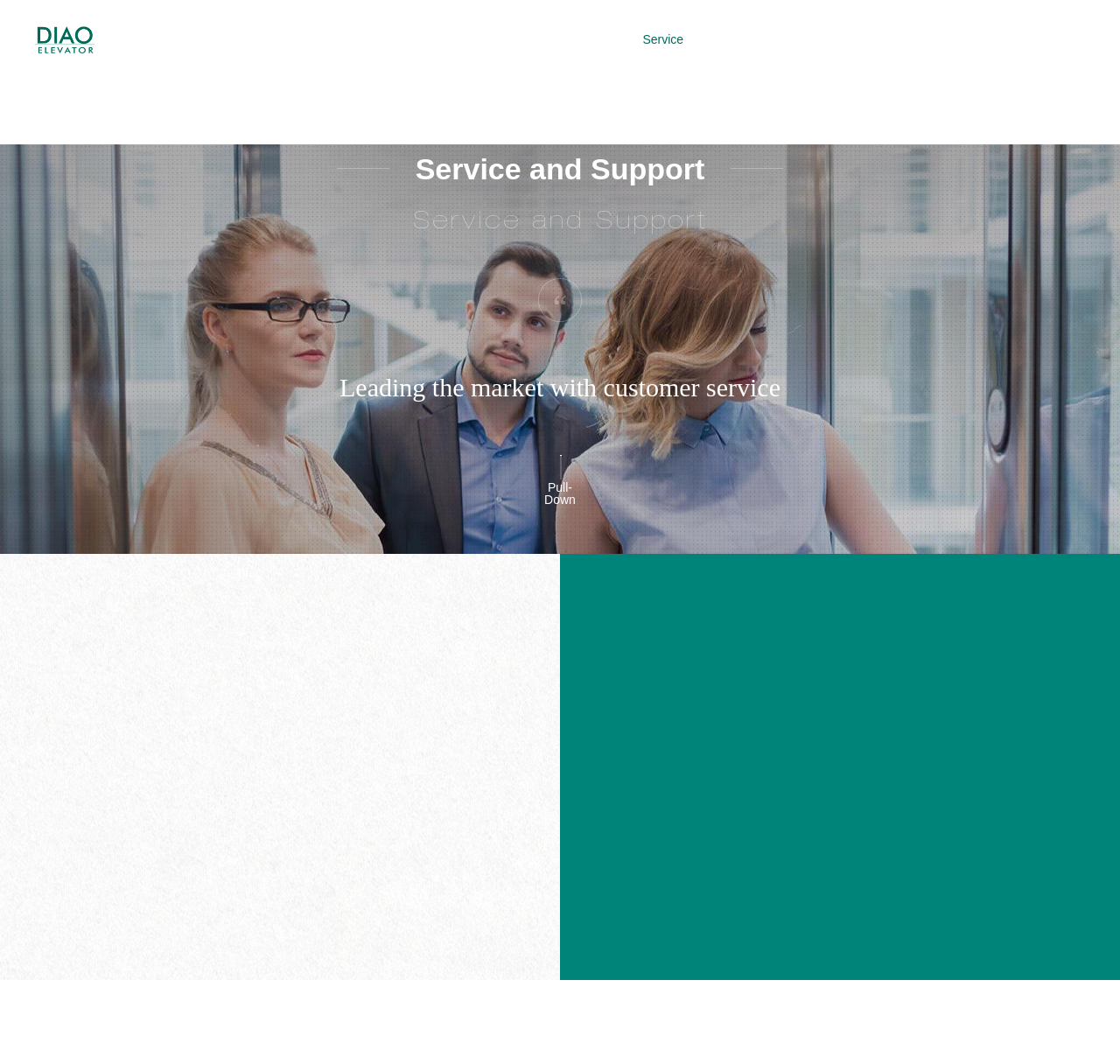Please locate the bounding box coordinates of the region I need to click to follow this instruction: "Click the Home link".

[0.32, 0.0, 0.349, 0.074]